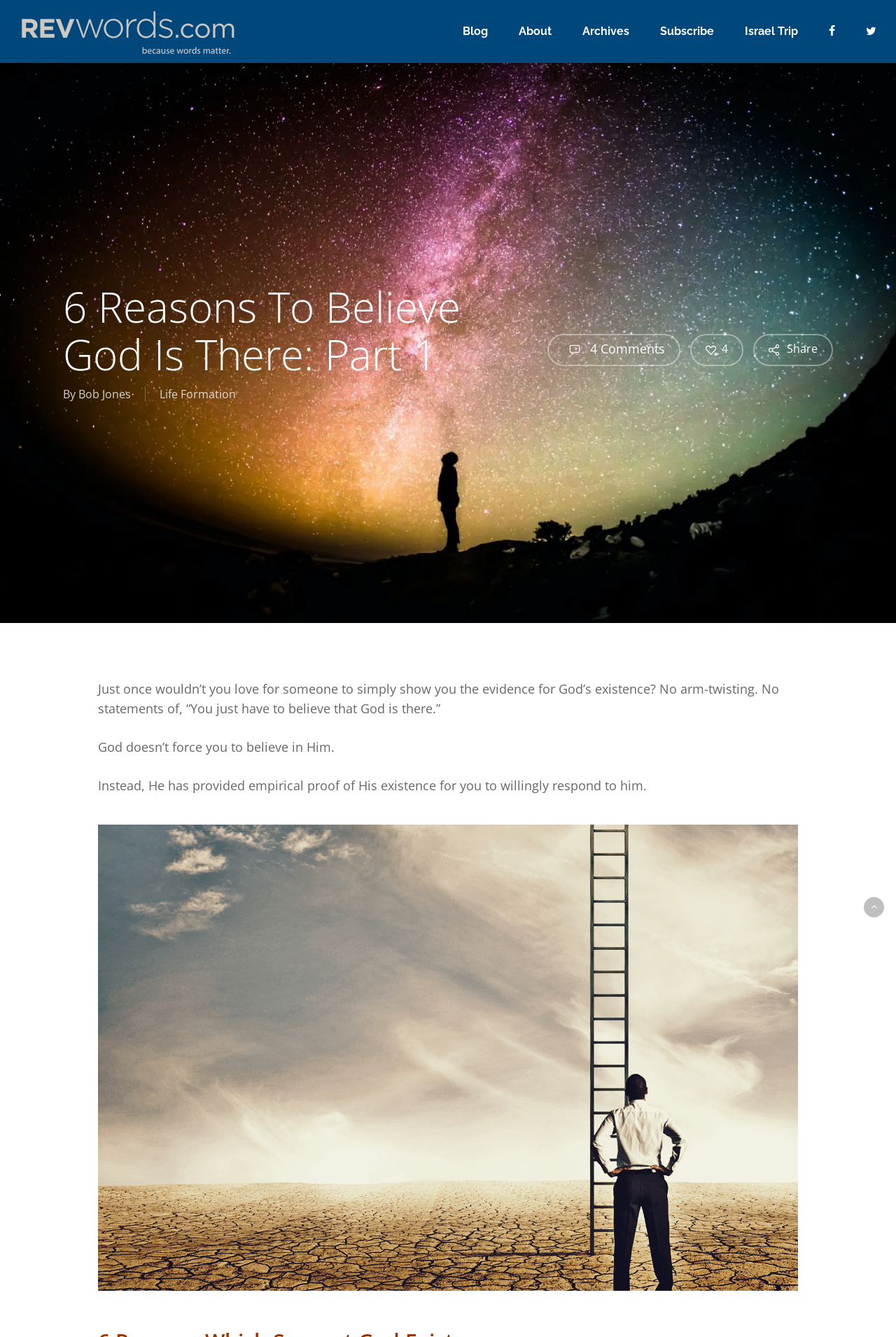Identify the bounding box coordinates for the UI element mentioned here: "Blog". Provide the coordinates as four float values between 0 and 1, i.e., [left, top, right, bottom].

[0.516, 0.017, 0.545, 0.03]